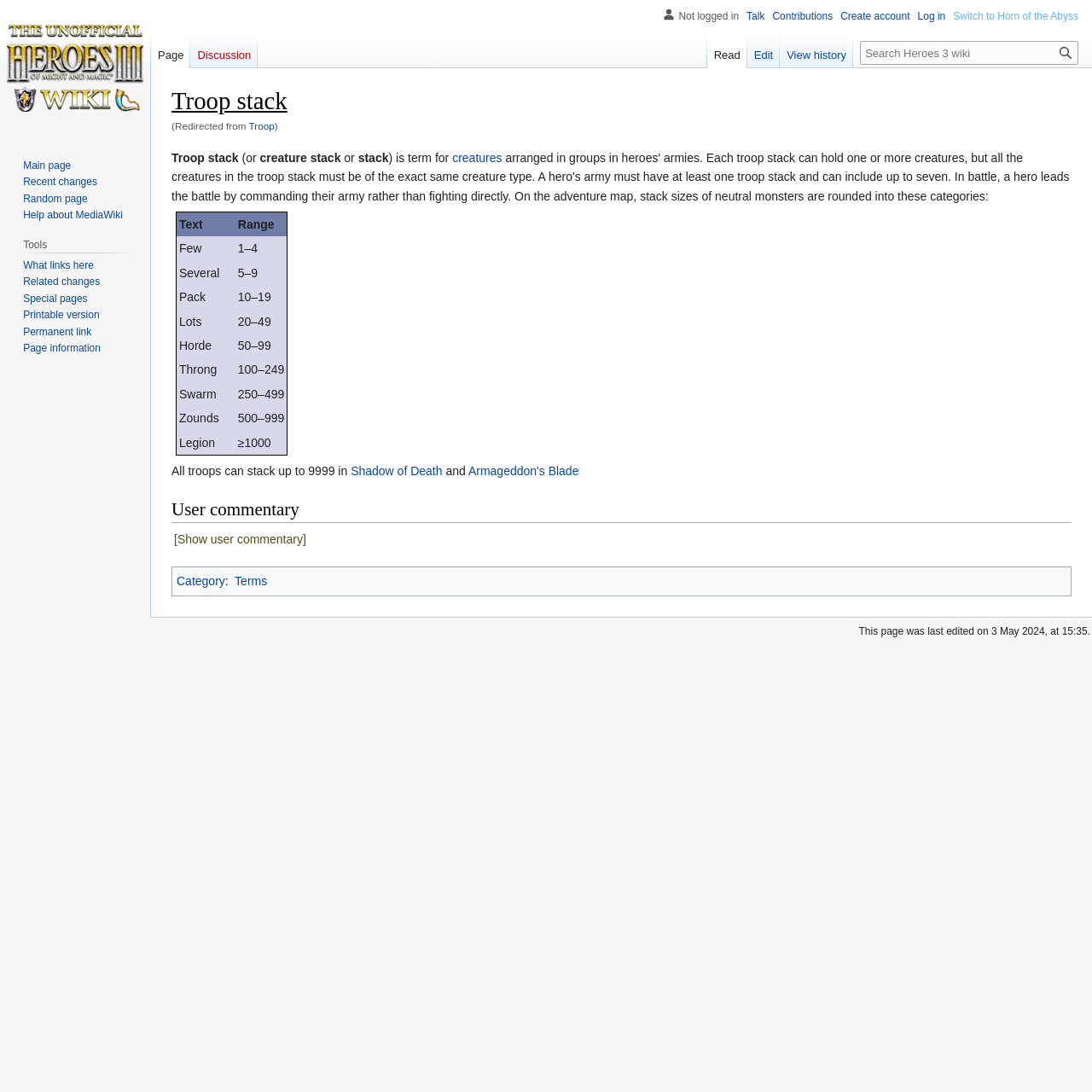Describe the webpage in detail, including text, images, and layout.

The webpage is about "Troop stack" in the Heroes 3 wiki. At the top, there is a heading "Troop stack" followed by a redirect message in parentheses. Below the heading, there are two links "Jump to navigation" and "Jump to search" on the left side. 

On the main content area, there is a table with two columns, "Text" and "Range". The table has several rows, each describing a term for creatures, such as "Few", "Several", "Pack", "Lots", "Horde", "Throng", "Swarm", "Zounds", and "Legion", along with their corresponding ranges.

Below the table, there is a paragraph of text explaining that all troops can stack up to 9999 in Shadow of Death and Armageddon's Blade. 

Next, there is a heading "User commentary" followed by a layout table with a single row and column containing a link to show user commentary.

On the right side, there are several links, including "Category: Terms" and some personal tools like "Talk", "Contributions", "Create account", and "Log in". There are also navigation menus for "Namespaces" and "Views" at the top.

At the very top, there is a search bar with a search button and a "Go" button.